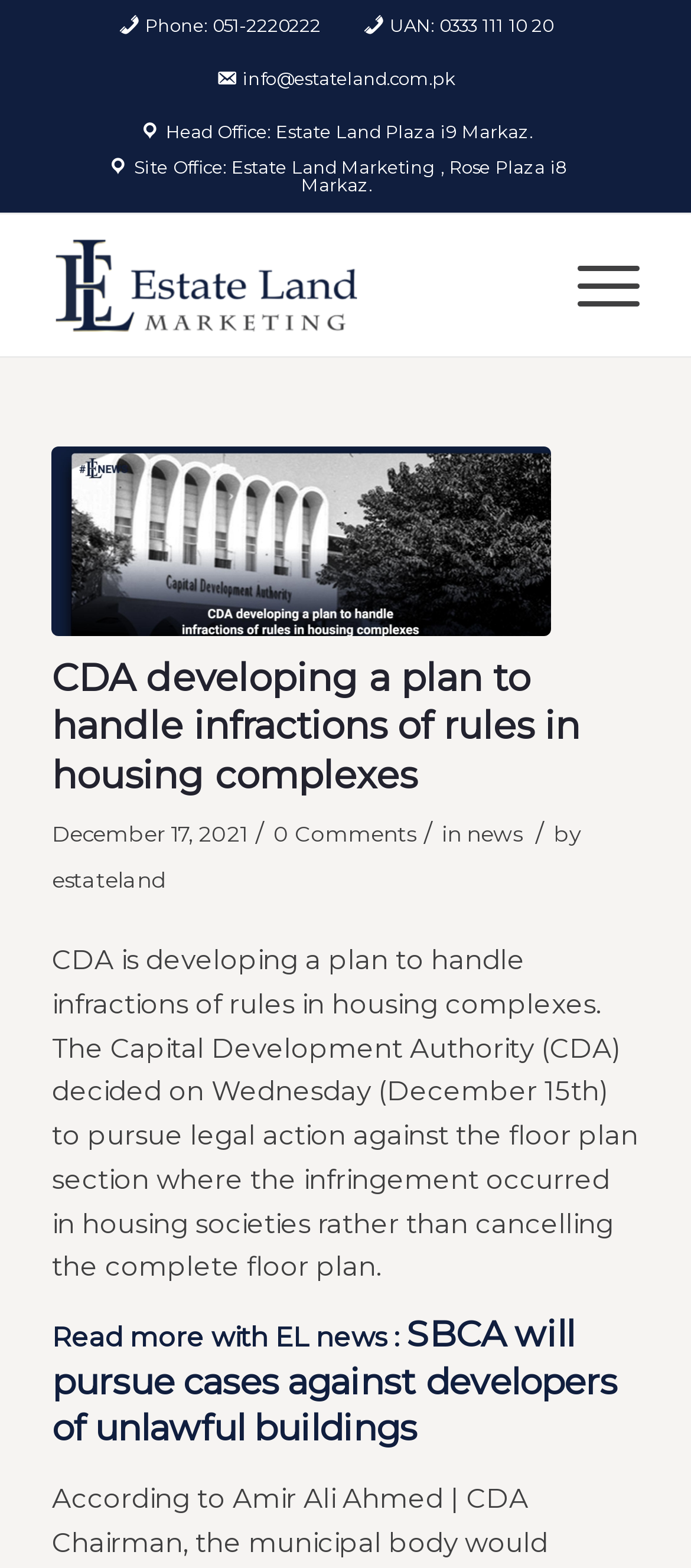Analyze the image and provide a detailed answer to the question: What is the phone number of the office?

I found the phone number by looking at the top section of the webpage, where the contact information is displayed. The phone number is listed as 'Phone: 051-2220222'.